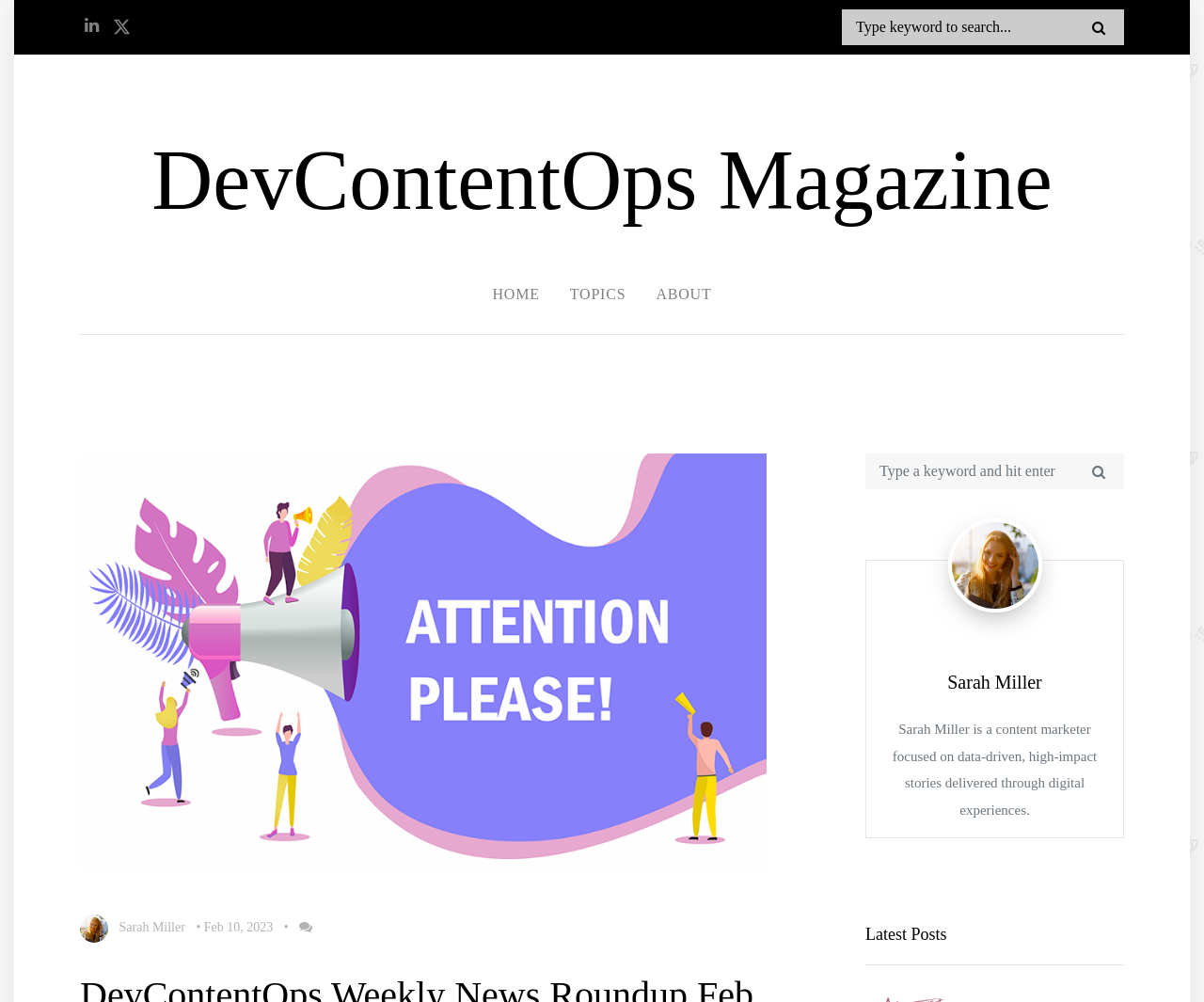What is the date of the latest post by Sarah Miller?
Refer to the image and offer an in-depth and detailed answer to the question.

The date of the latest post by Sarah Miller can be found in the static text element which mentions 'Feb 10, 2023' as the date of the post.